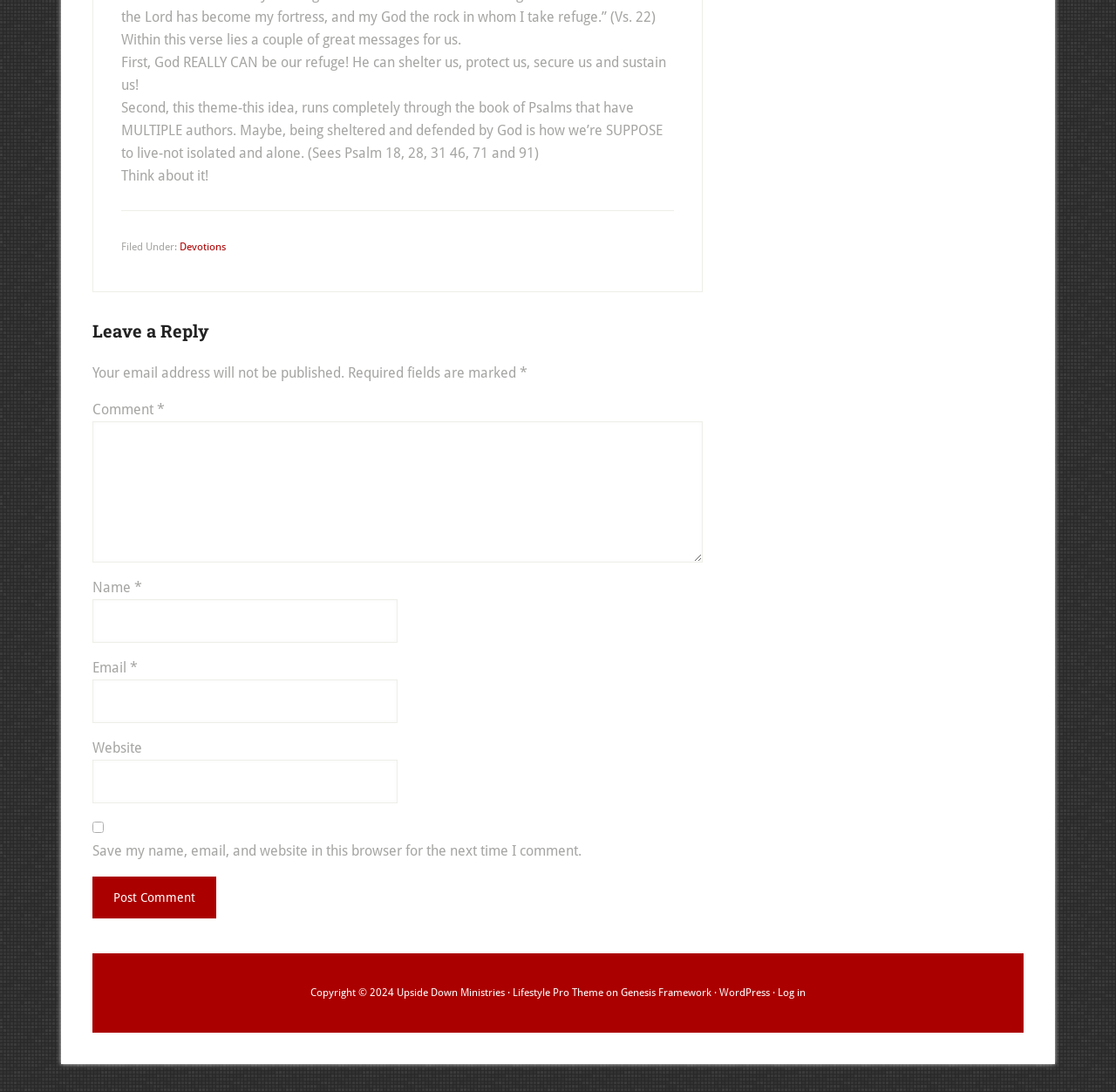Identify the bounding box of the UI element that matches this description: "Genesis Framework".

[0.556, 0.903, 0.638, 0.914]